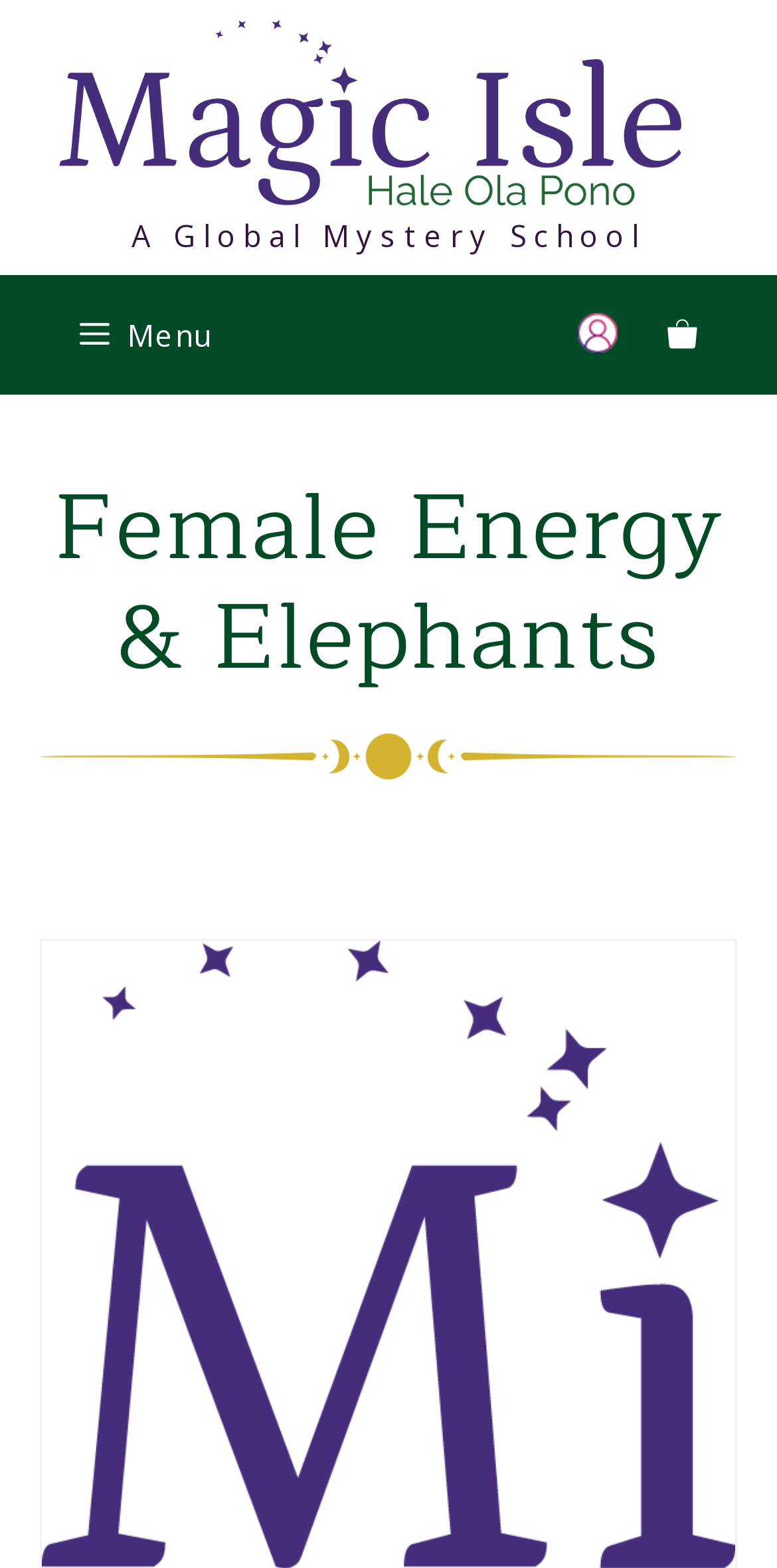Determine the bounding box coordinates of the UI element that matches the following description: "Menu". The coordinates should be four float numbers between 0 and 1 in the format [left, top, right, bottom].

[0.051, 0.175, 0.323, 0.251]